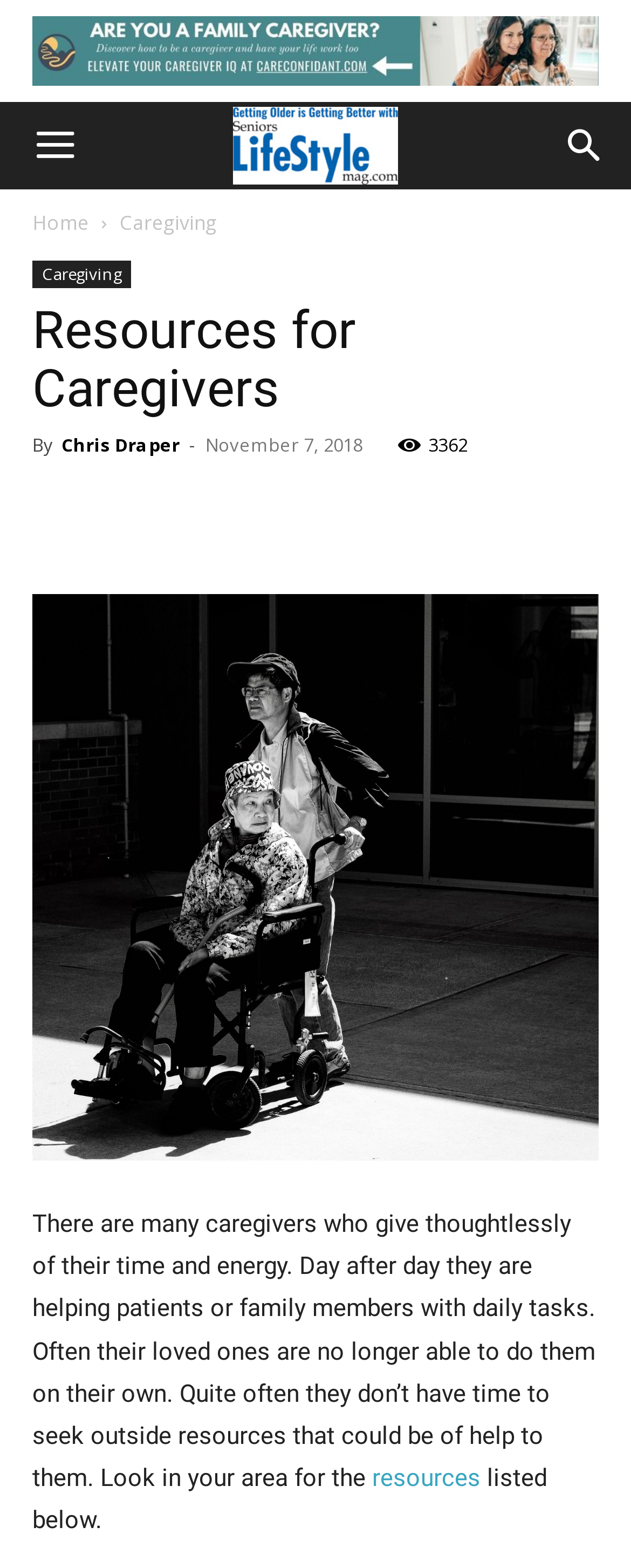What is the purpose of the article?
Please provide a detailed and thorough answer to the question.

The purpose of the article can be determined by looking at the content, which discusses the importance of caregivers seeking outside resources to help them in their roles, and provides a list of resources for caregivers.